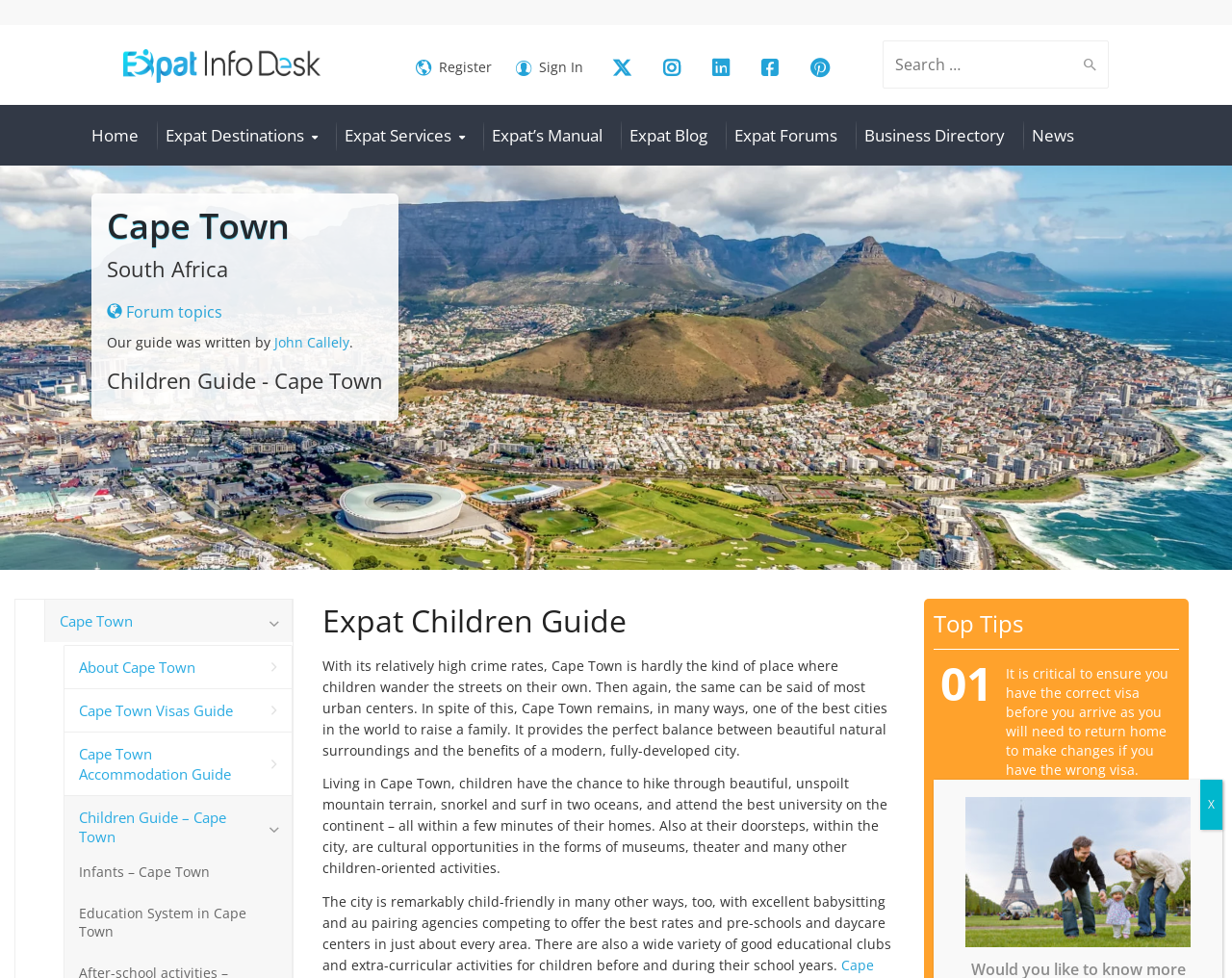Please provide the bounding box coordinates for the UI element as described: "About Cape Town". The coordinates must be four floats between 0 and 1, represented as [left, top, right, bottom].

[0.052, 0.66, 0.238, 0.705]